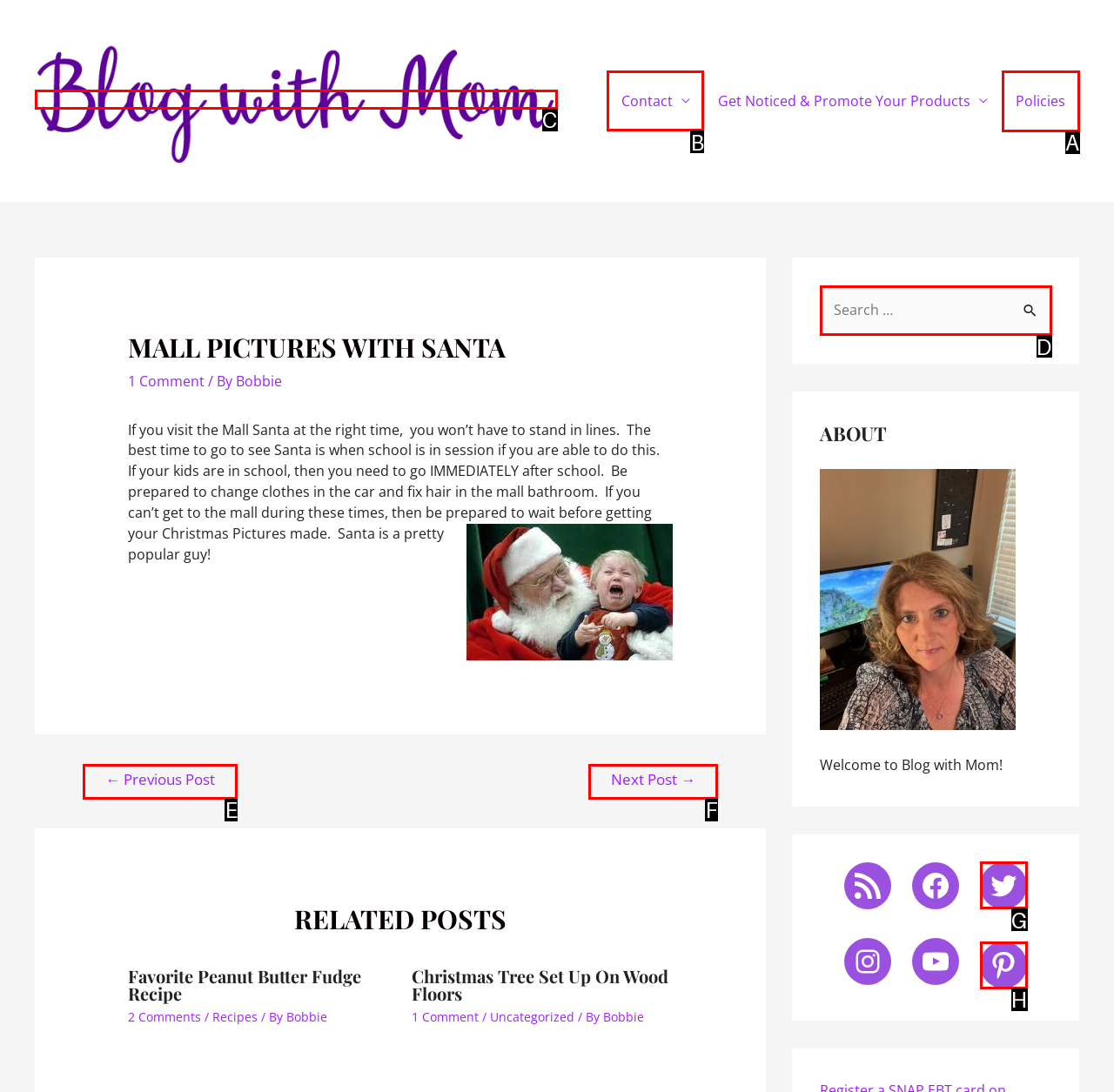What letter corresponds to the UI element to complete this task: Click on the 'Contact' link
Answer directly with the letter.

B